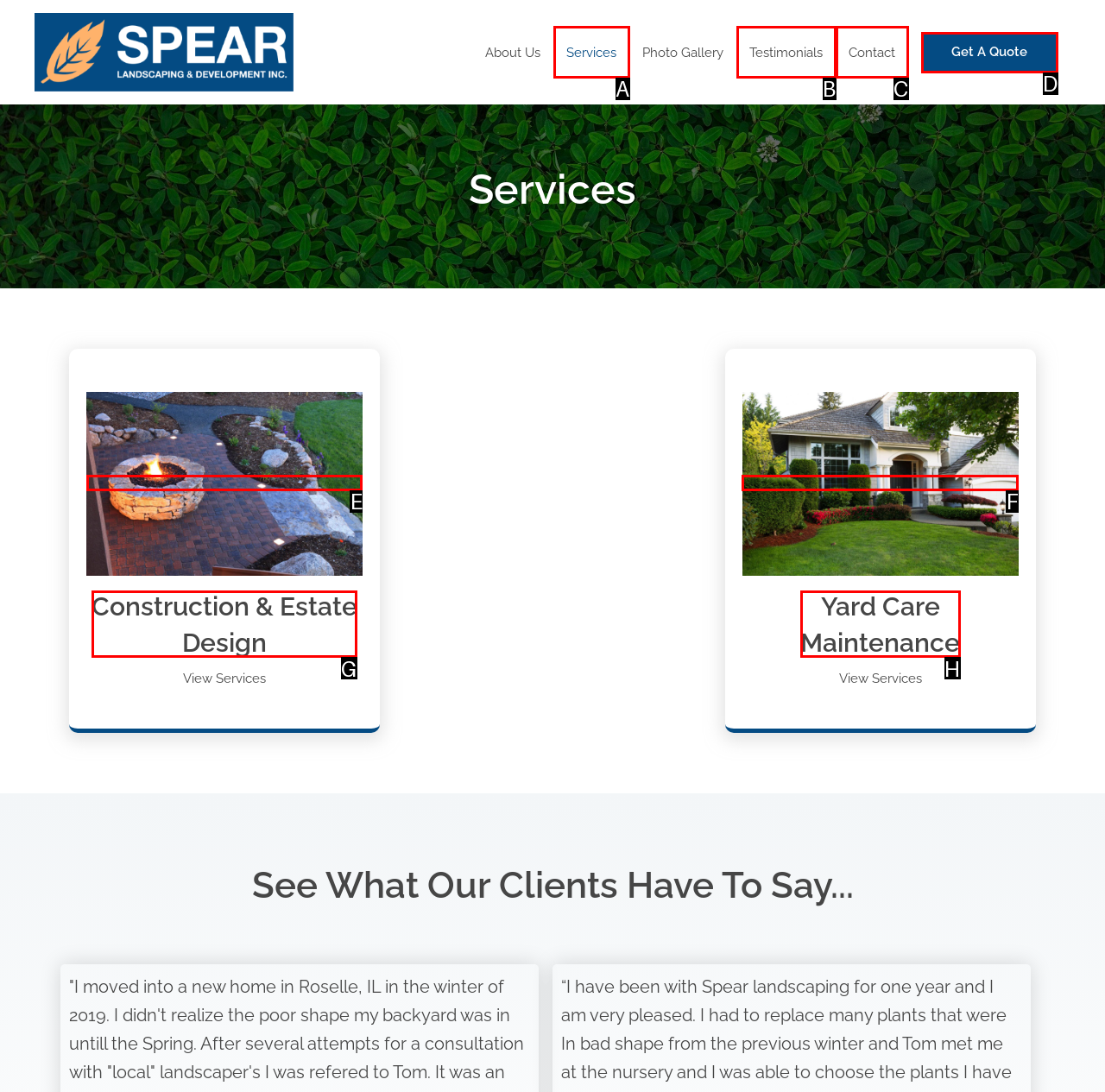Choose the letter of the UI element necessary for this task: go to 'Construction & Estate Design' page
Answer with the correct letter.

G